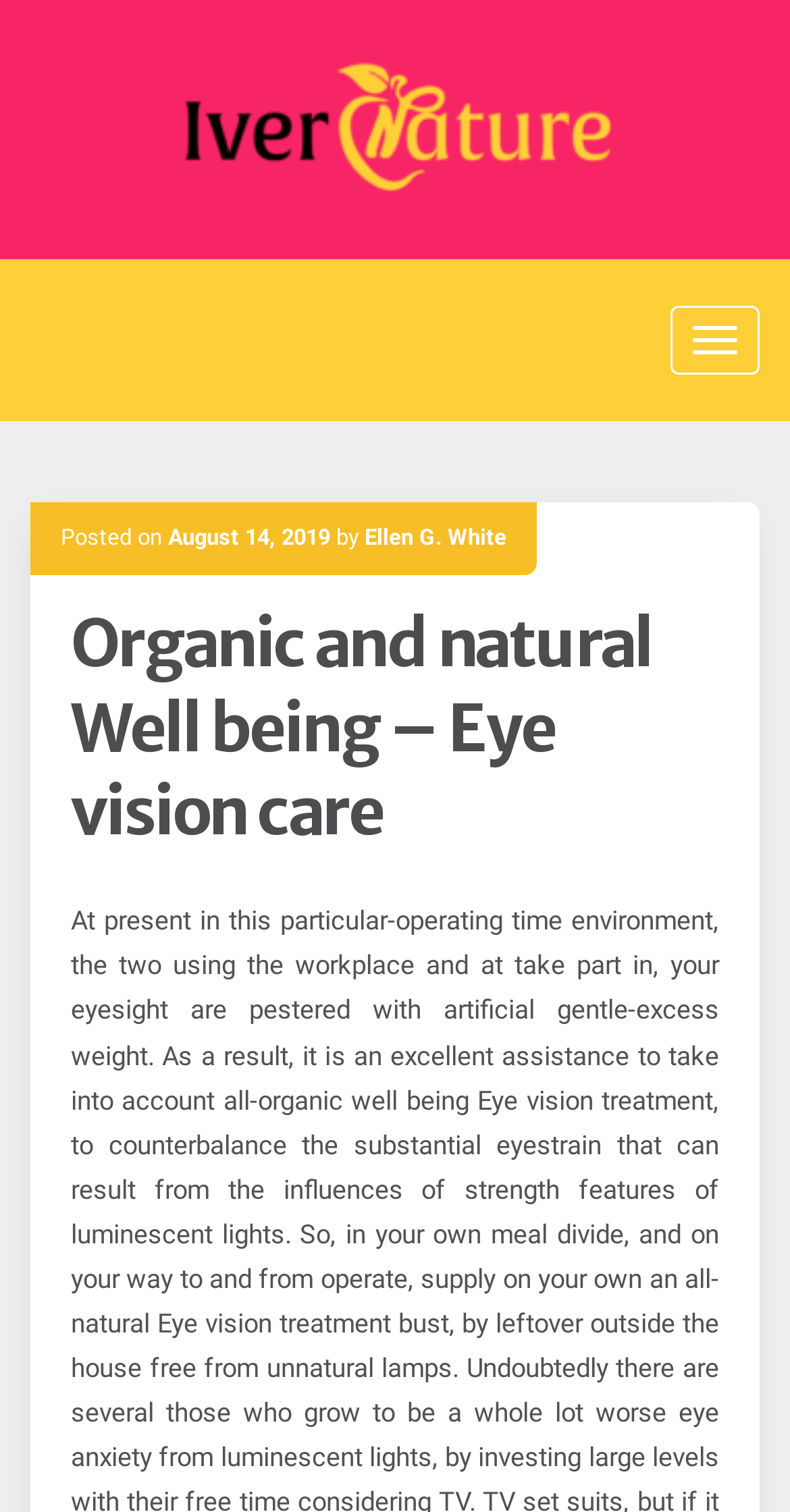Respond with a single word or phrase:
What is the topic of the article?

Eye vision care